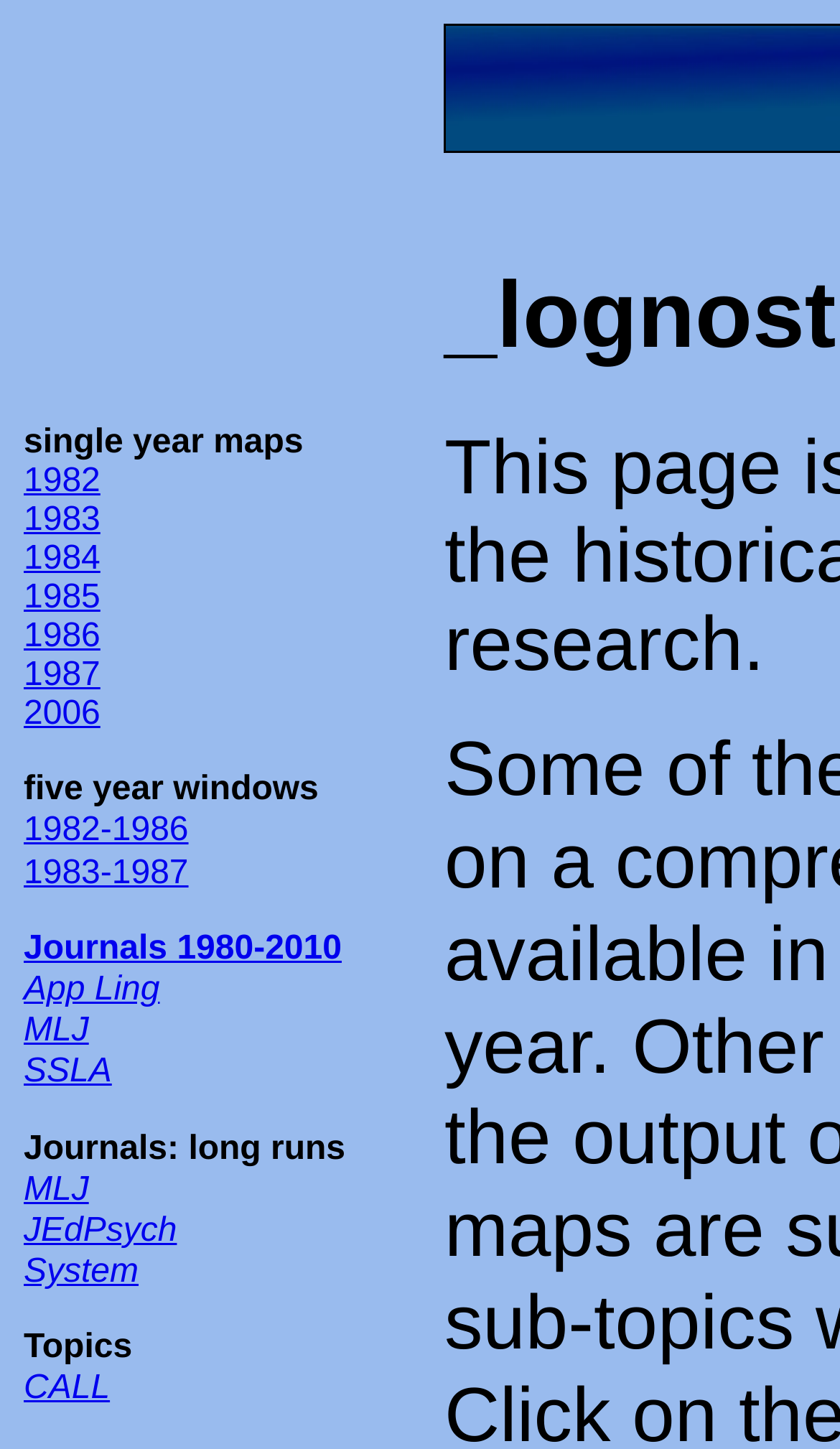Locate the bounding box coordinates of the clickable region to complete the following instruction: "explore CALL."

[0.028, 0.946, 0.131, 0.971]